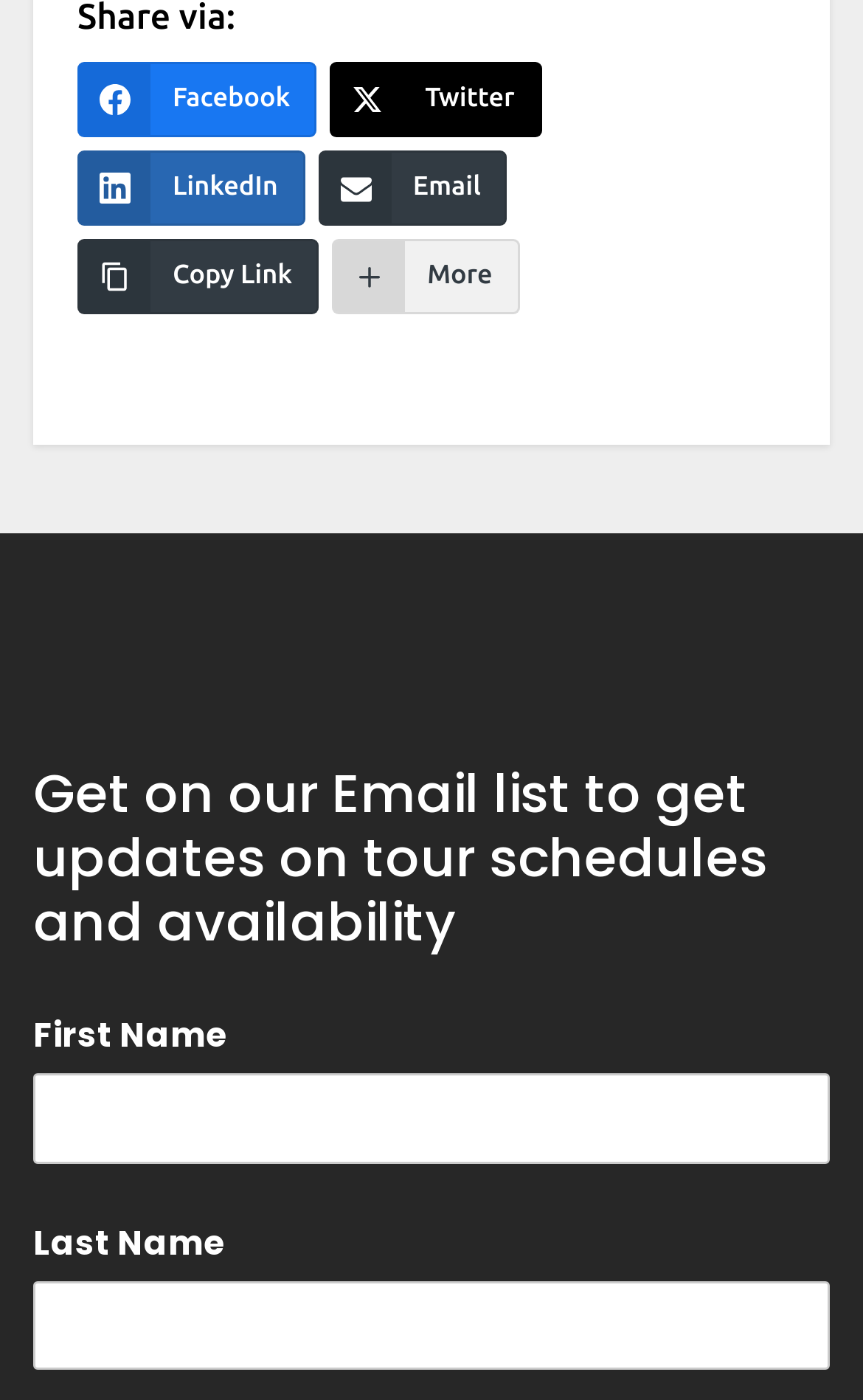Can you find the bounding box coordinates for the element that needs to be clicked to execute this instruction: "Click on Facebook"? The coordinates should be given as four float numbers between 0 and 1, i.e., [left, top, right, bottom].

[0.09, 0.044, 0.367, 0.097]